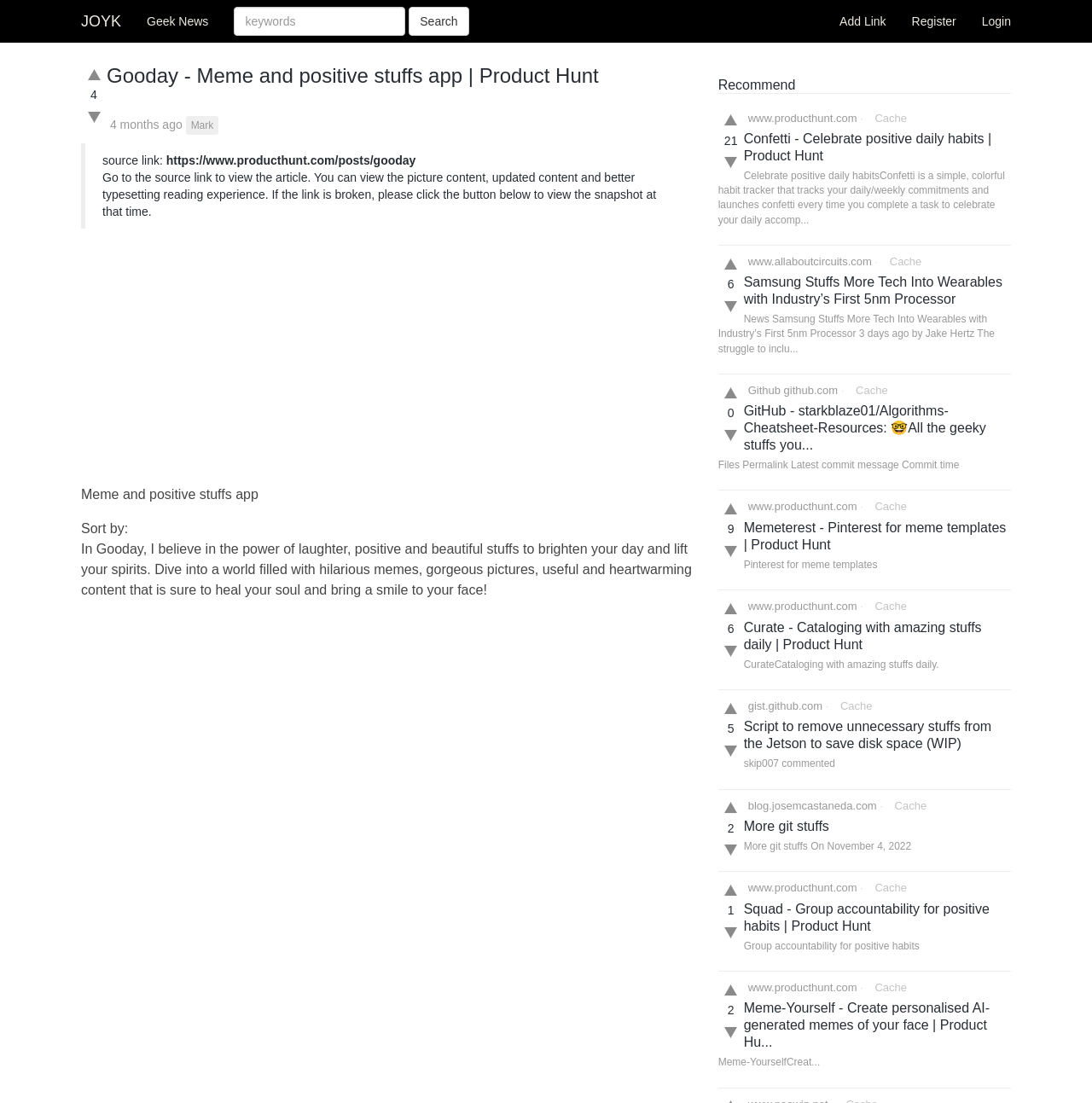Provide your answer in one word or a succinct phrase for the question: 
What is the purpose of the 'Search' button?

To search for keywords